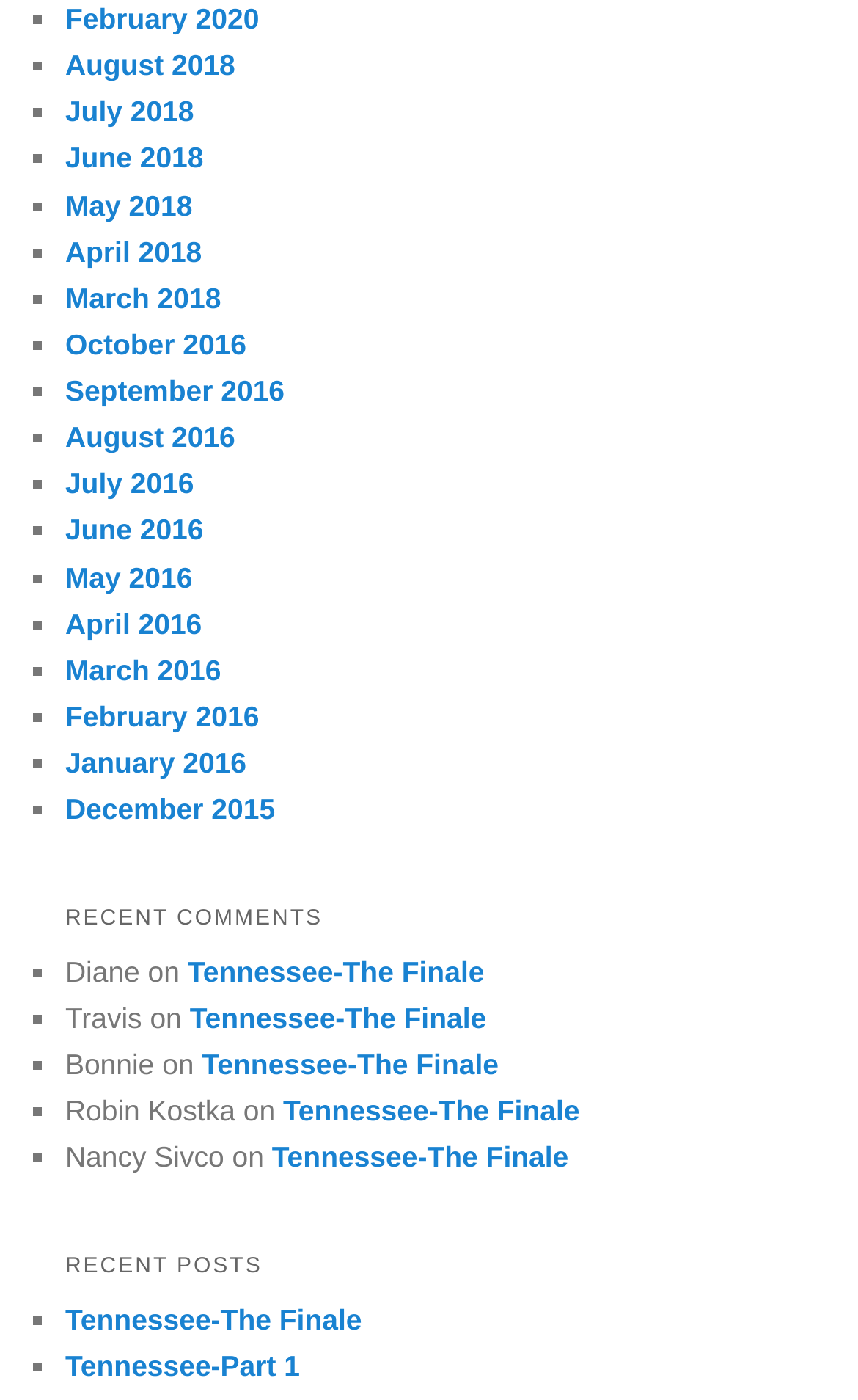Please specify the bounding box coordinates of the clickable region to carry out the following instruction: "Click on February 2020". The coordinates should be four float numbers between 0 and 1, in the format [left, top, right, bottom].

[0.076, 0.002, 0.302, 0.025]